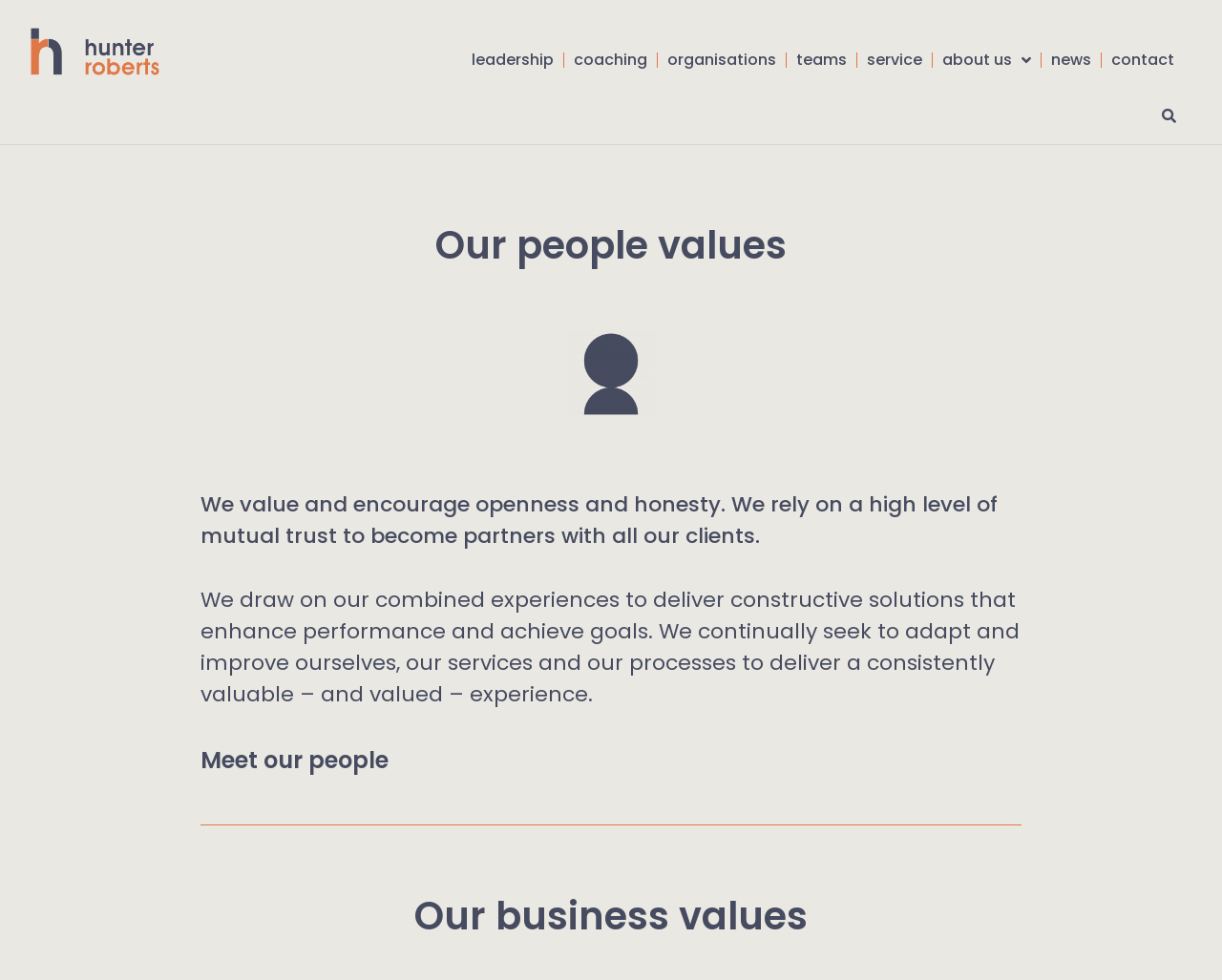Find the bounding box coordinates corresponding to the UI element with the description: "Our business values". The coordinates should be formatted as [left, top, right, bottom], with values as floats between 0 and 1.

[0.339, 0.908, 0.661, 0.962]